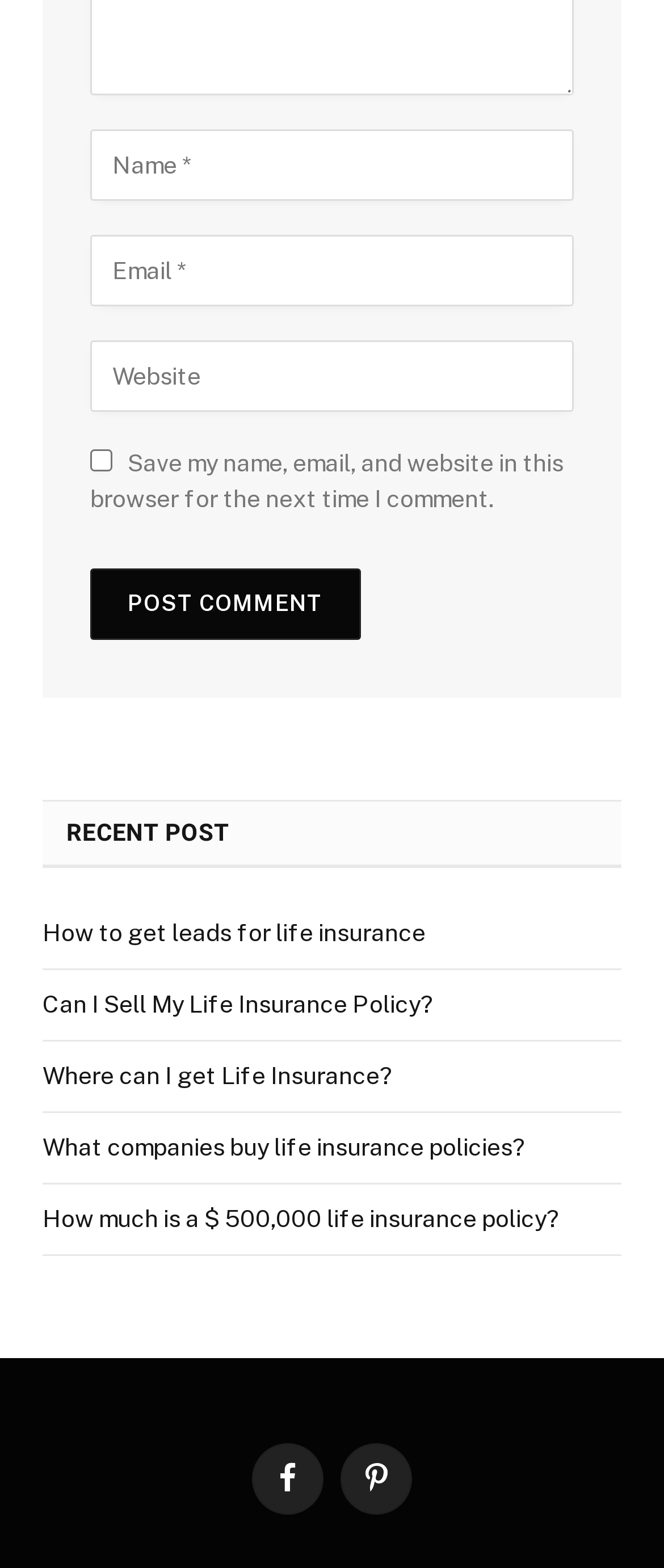Provide a brief response using a word or short phrase to this question:
How many links are there under 'RECENT POST'?

5